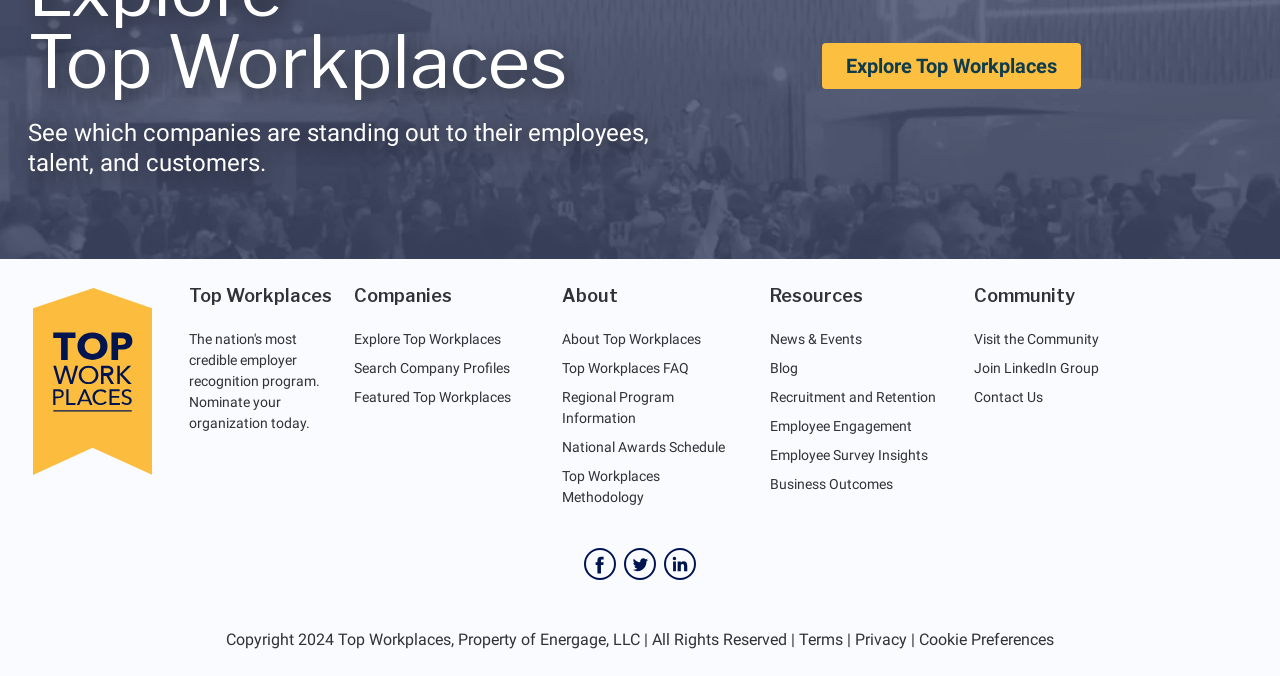Locate the UI element described as follows: "Top Workplaces FAQ". Return the bounding box coordinates as four float numbers between 0 and 1 in the order [left, top, right, bottom].

[0.439, 0.532, 0.538, 0.555]